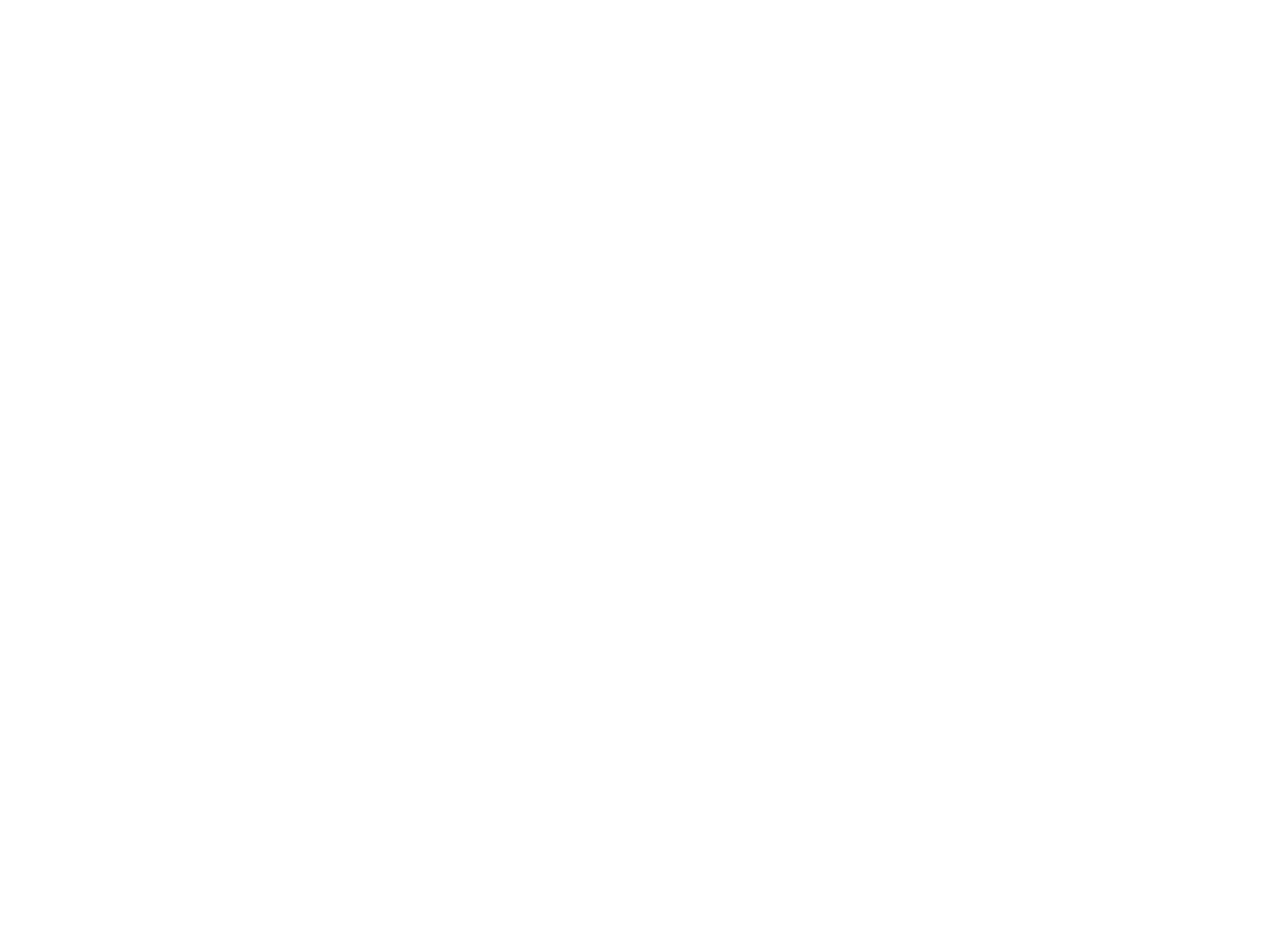Respond to the following query with just one word or a short phrase: 
Who is the author of the first article?

avacazares